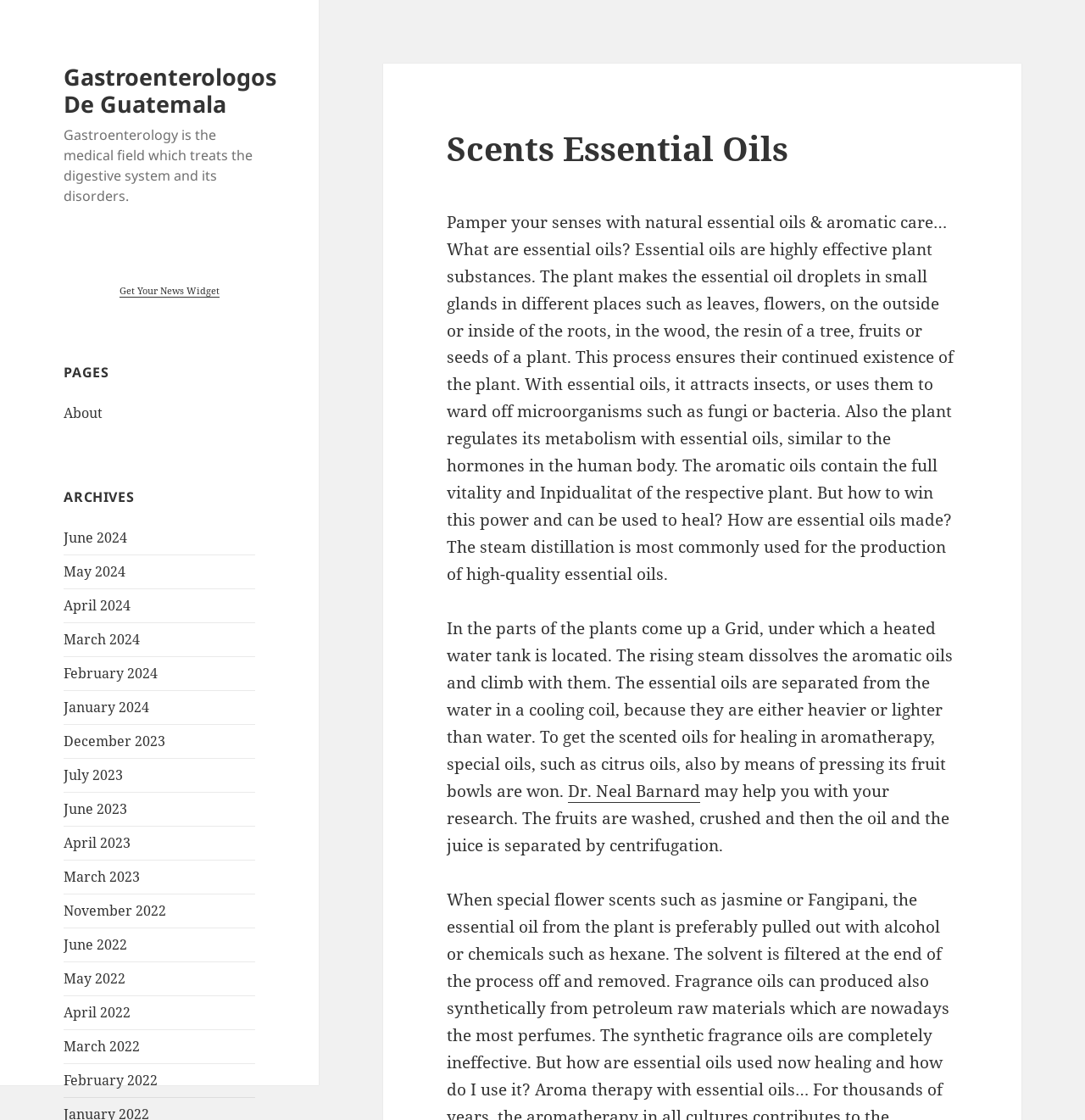Predict the bounding box coordinates of the area that should be clicked to accomplish the following instruction: "Get the 'News Widget'". The bounding box coordinates should consist of four float numbers between 0 and 1, i.e., [left, top, right, bottom].

[0.11, 0.254, 0.203, 0.266]